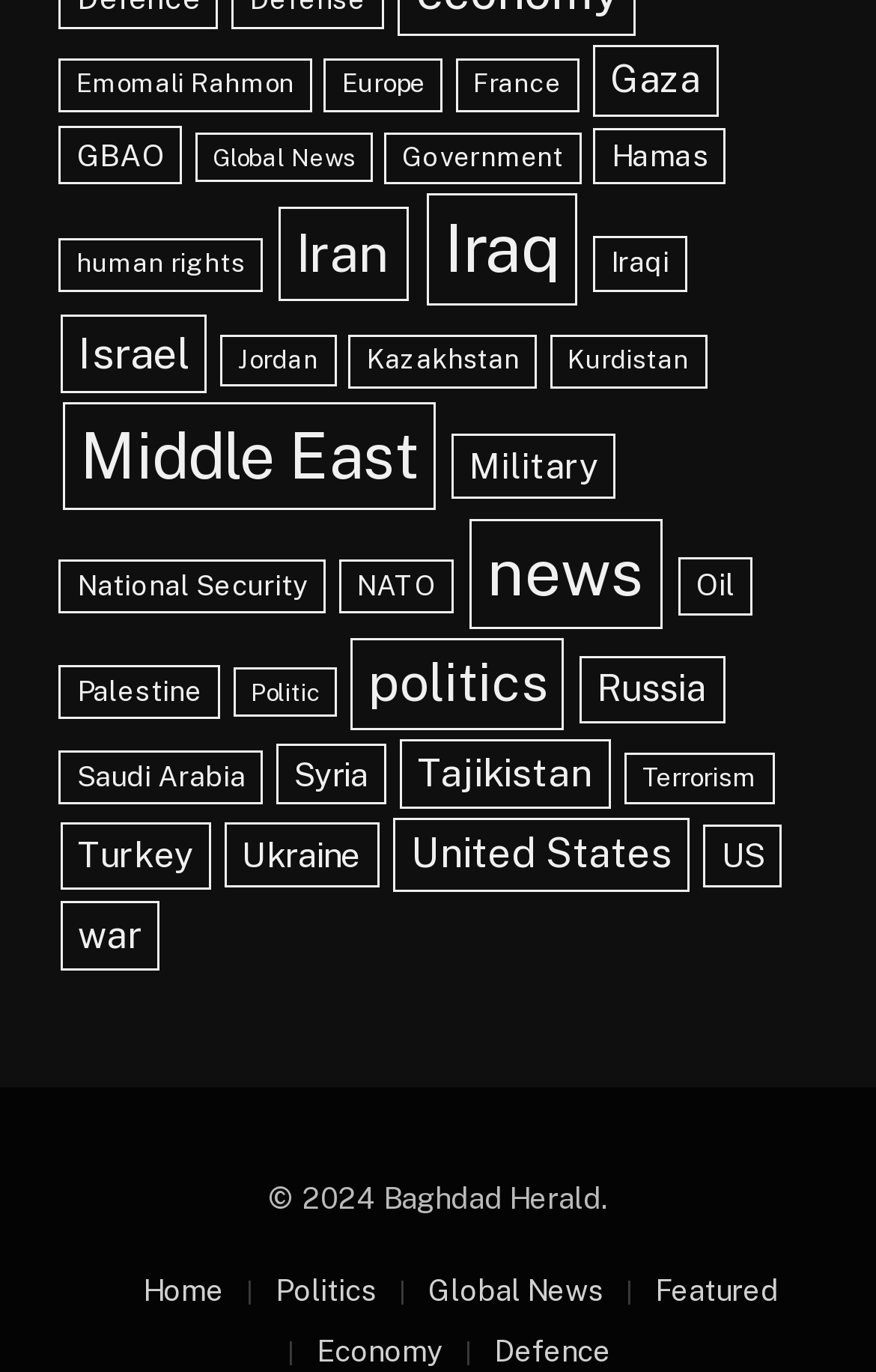Could you locate the bounding box coordinates for the section that should be clicked to accomplish this task: "View Middle East news".

[0.071, 0.293, 0.497, 0.372]